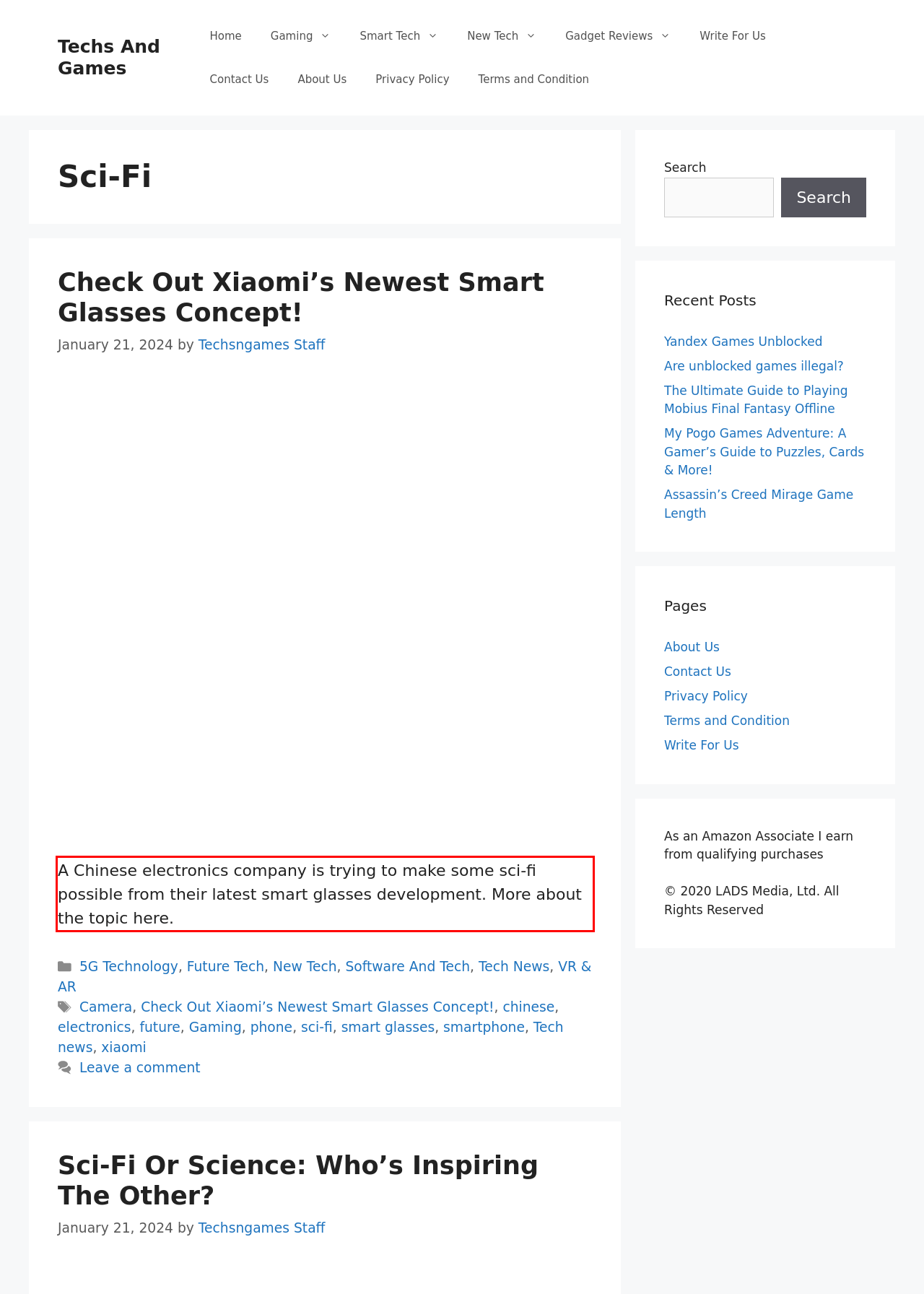You have a screenshot of a webpage with a red bounding box. Use OCR to generate the text contained within this red rectangle.

A Chinese electronics company is trying to make some sci-fi possible from their latest smart glasses development. More about the topic here.